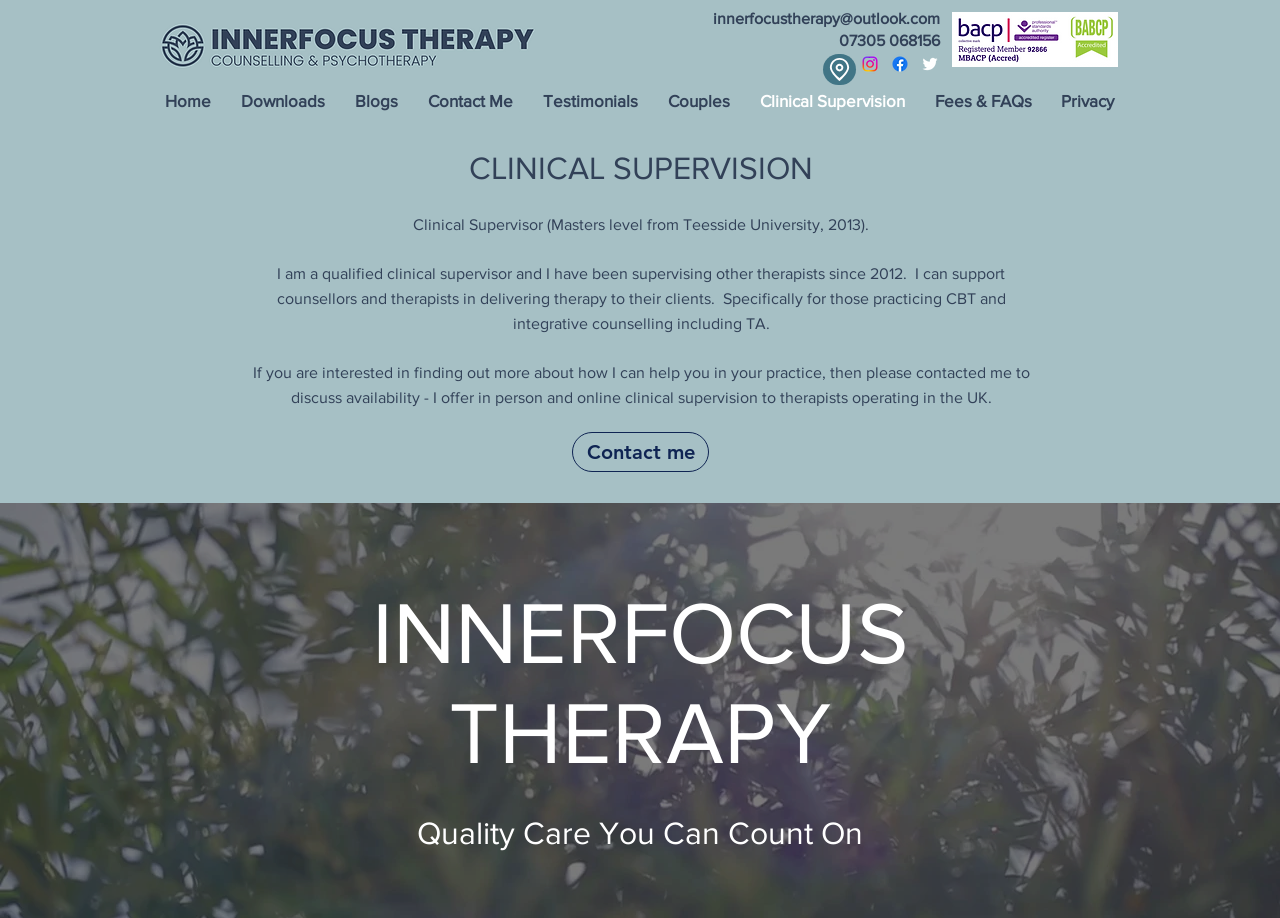Determine the bounding box of the UI element mentioned here: "Clinical Supervision". The coordinates must be in the format [left, top, right, bottom] with values ranging from 0 to 1.

[0.581, 0.092, 0.716, 0.126]